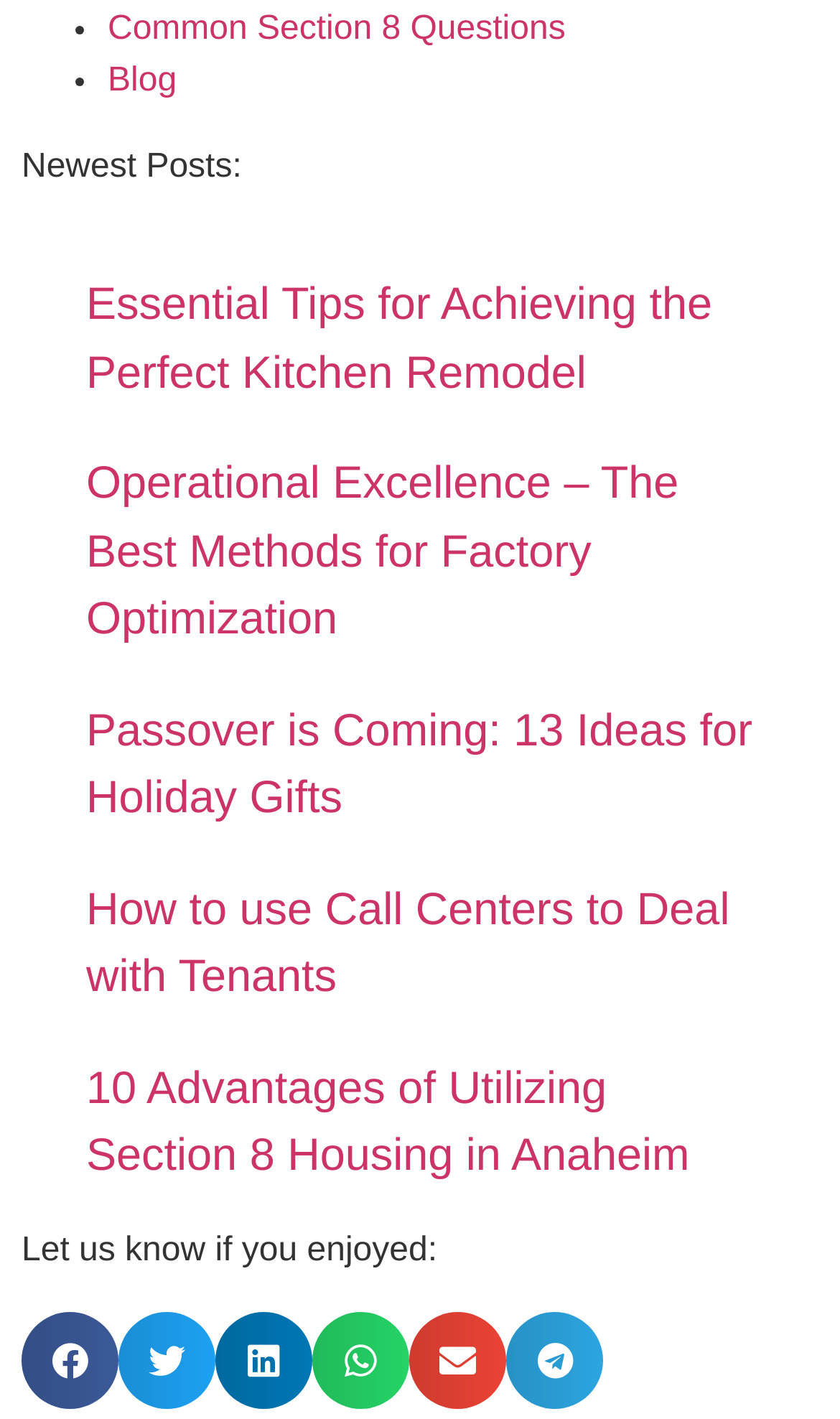Point out the bounding box coordinates of the section to click in order to follow this instruction: "Read Operational Excellence – The Best Methods for Factory Optimization".

[0.103, 0.324, 0.808, 0.454]